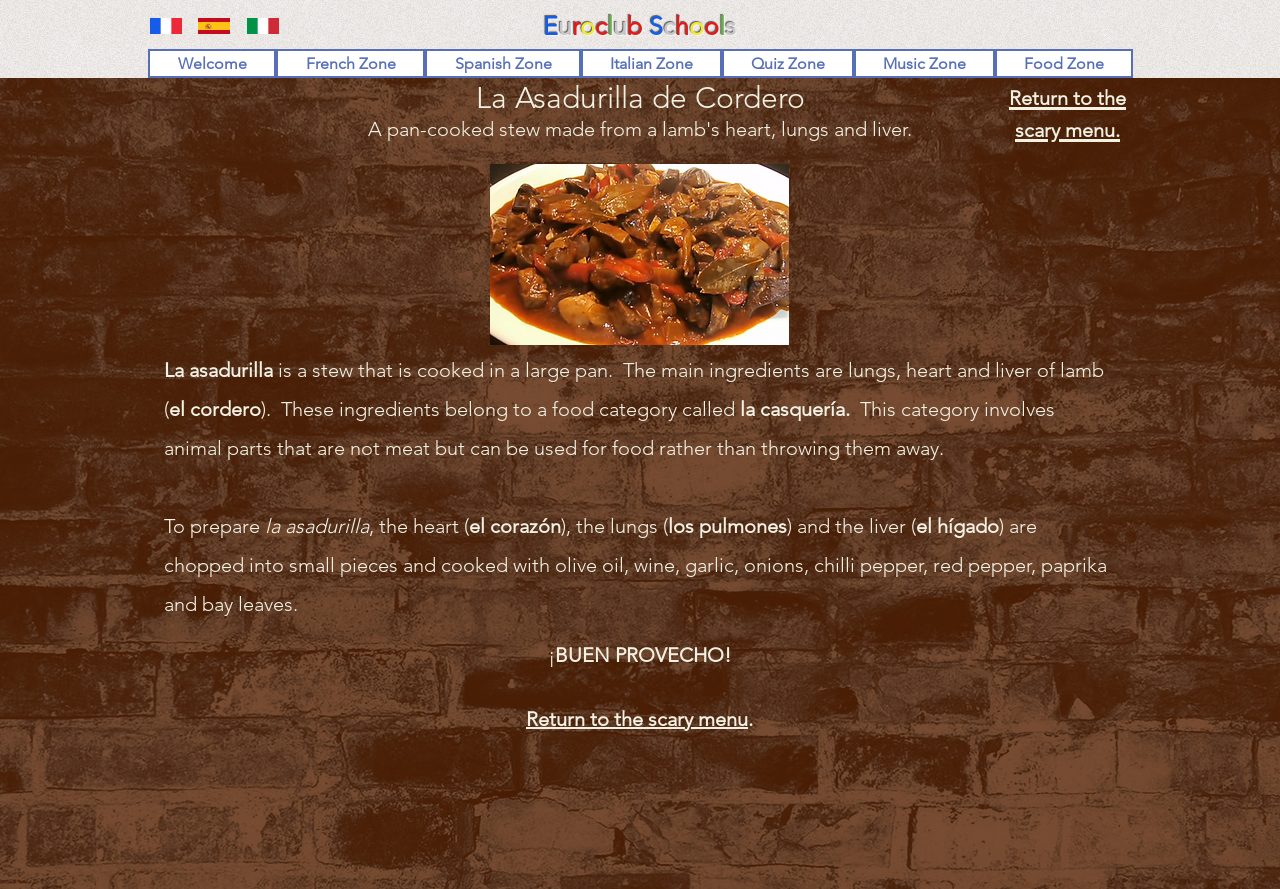What is the purpose of the 'Return to the scary menu' link?
Give a one-word or short phrase answer based on the image.

To go back to the menu